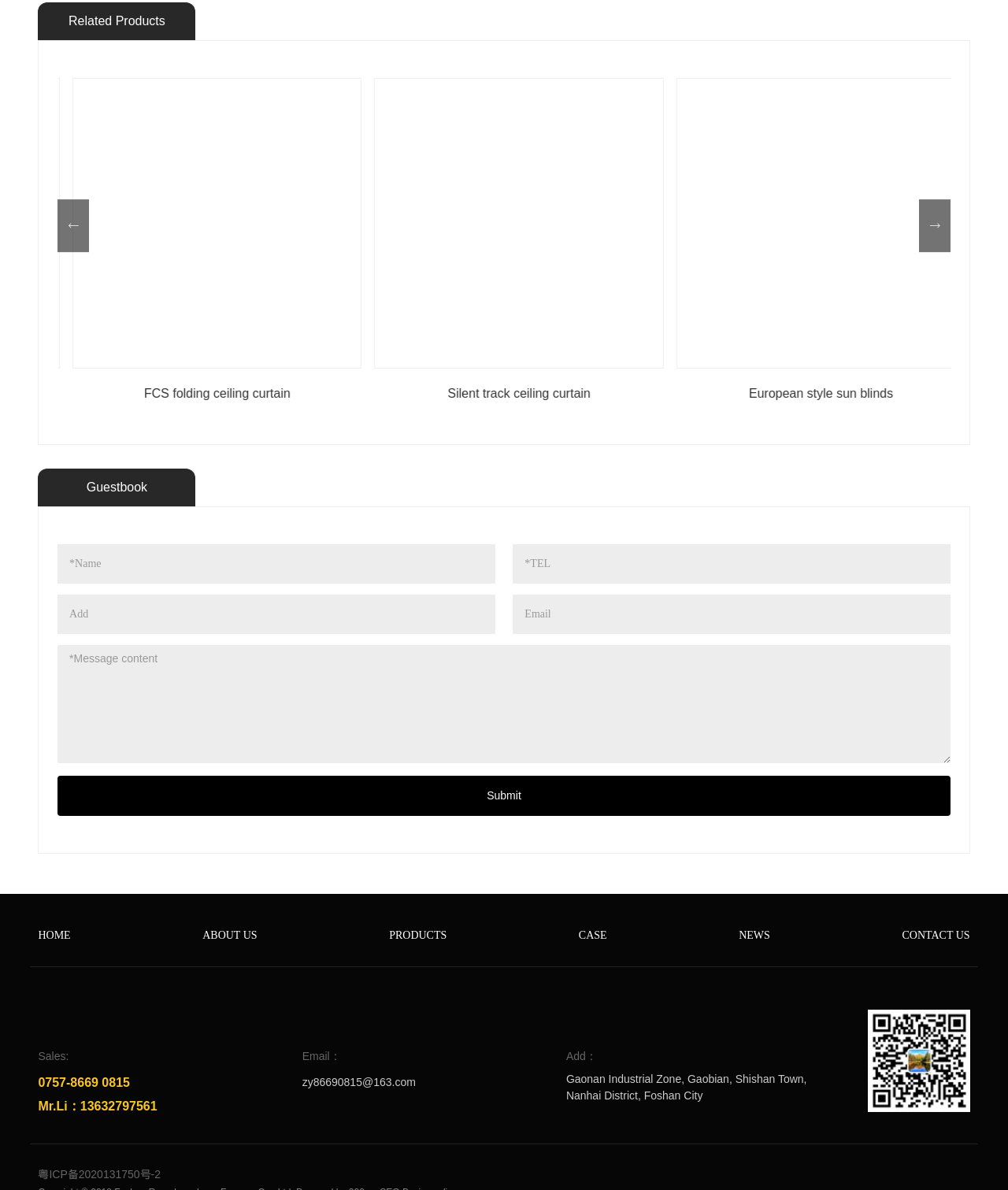Find the bounding box coordinates of the clickable area that will achieve the following instruction: "View DSIP peptide vial 2mg product".

None